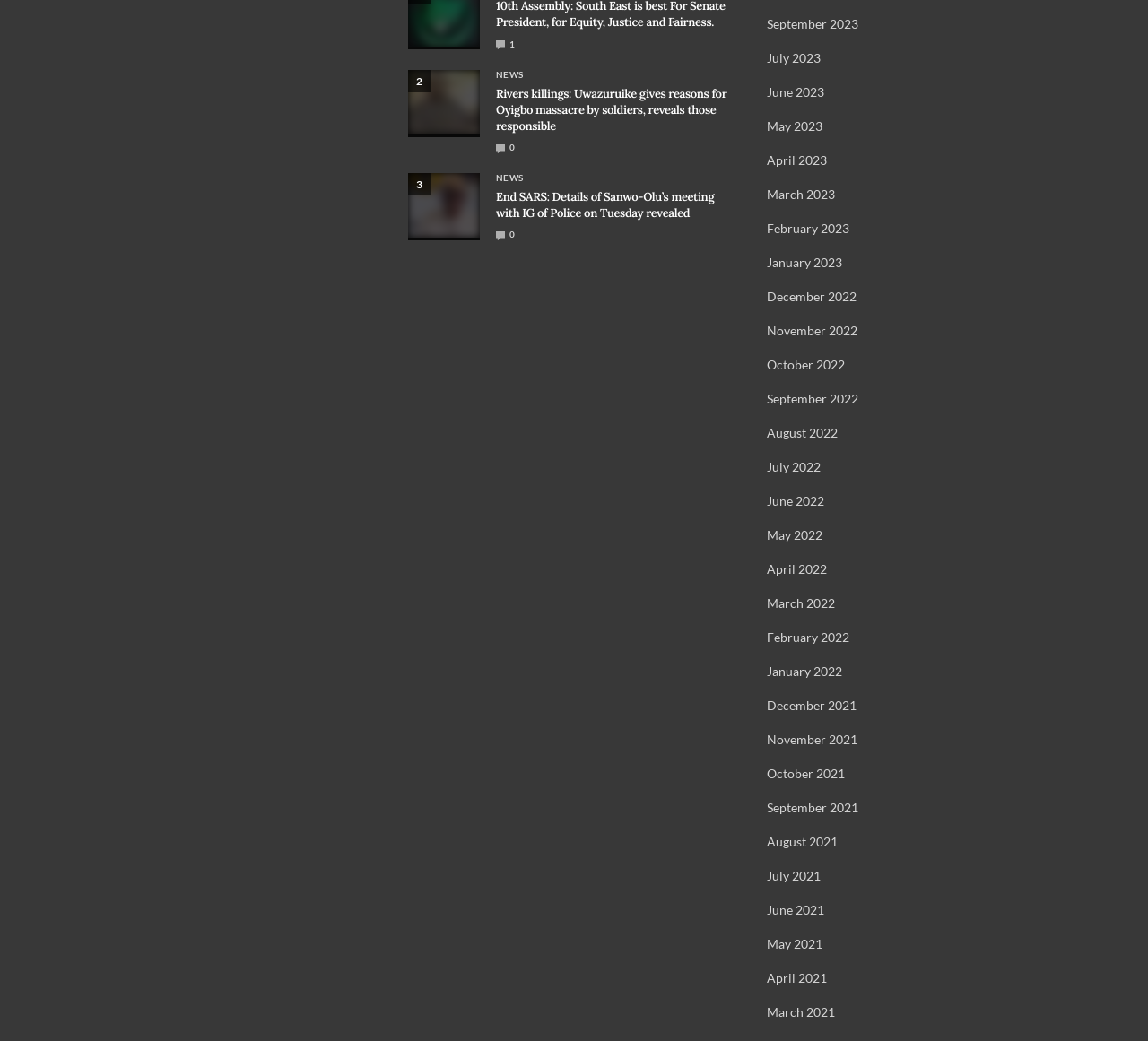Pinpoint the bounding box coordinates of the element that must be clicked to accomplish the following instruction: "Read the article 'End SARS: Details of Sanwo-Olu’s meeting with IG of Police on Tuesday revealed'". The coordinates should be in the format of four float numbers between 0 and 1, i.e., [left, top, right, bottom].

[0.355, 0.166, 0.418, 0.228]